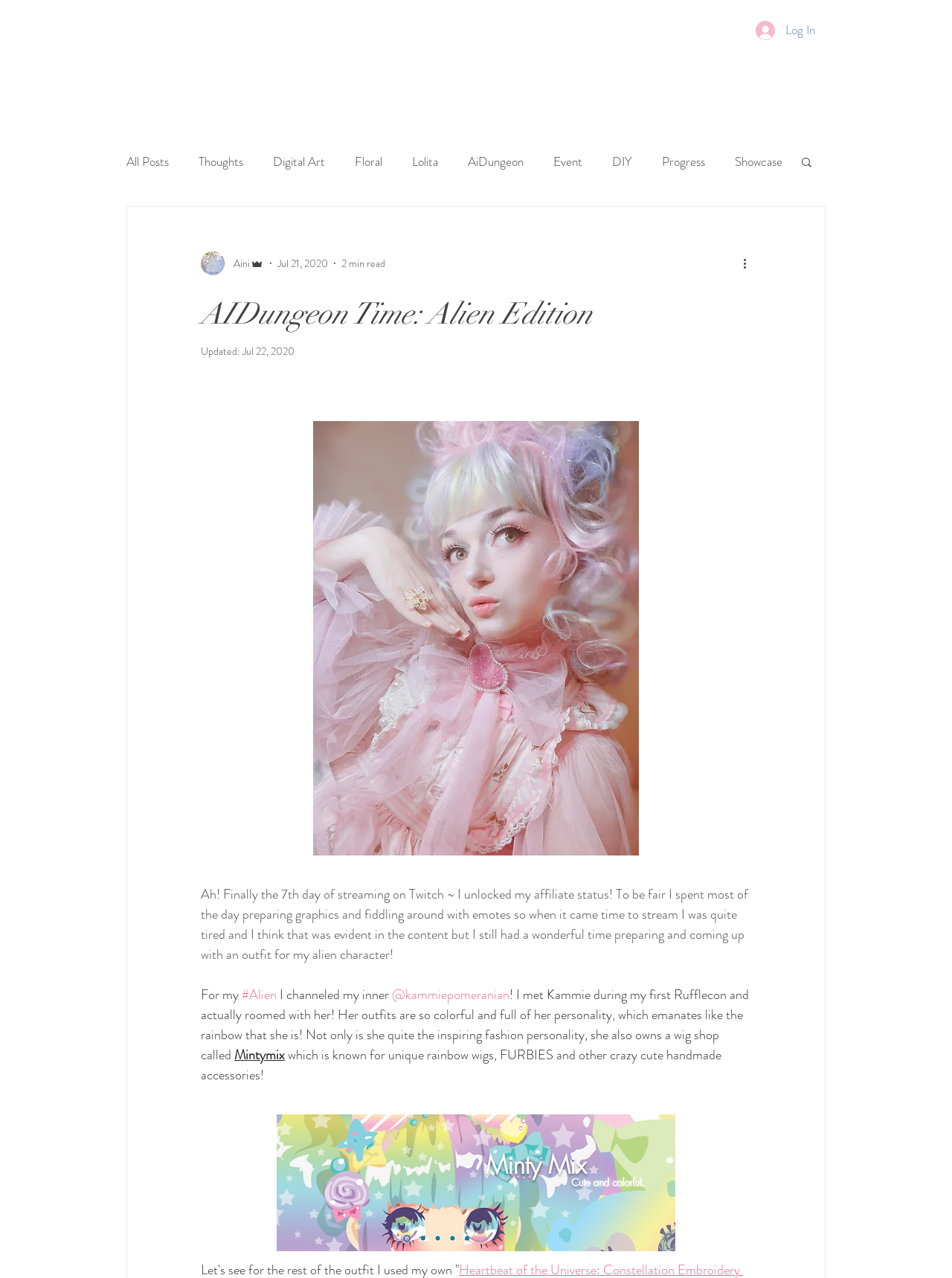How many links are there in the navigation menu?
Answer the question with a detailed explanation, including all necessary information.

I counted the number of link elements under the navigation element with the bounding box coordinates [0.133, 0.103, 0.824, 0.15] and found 14 links.